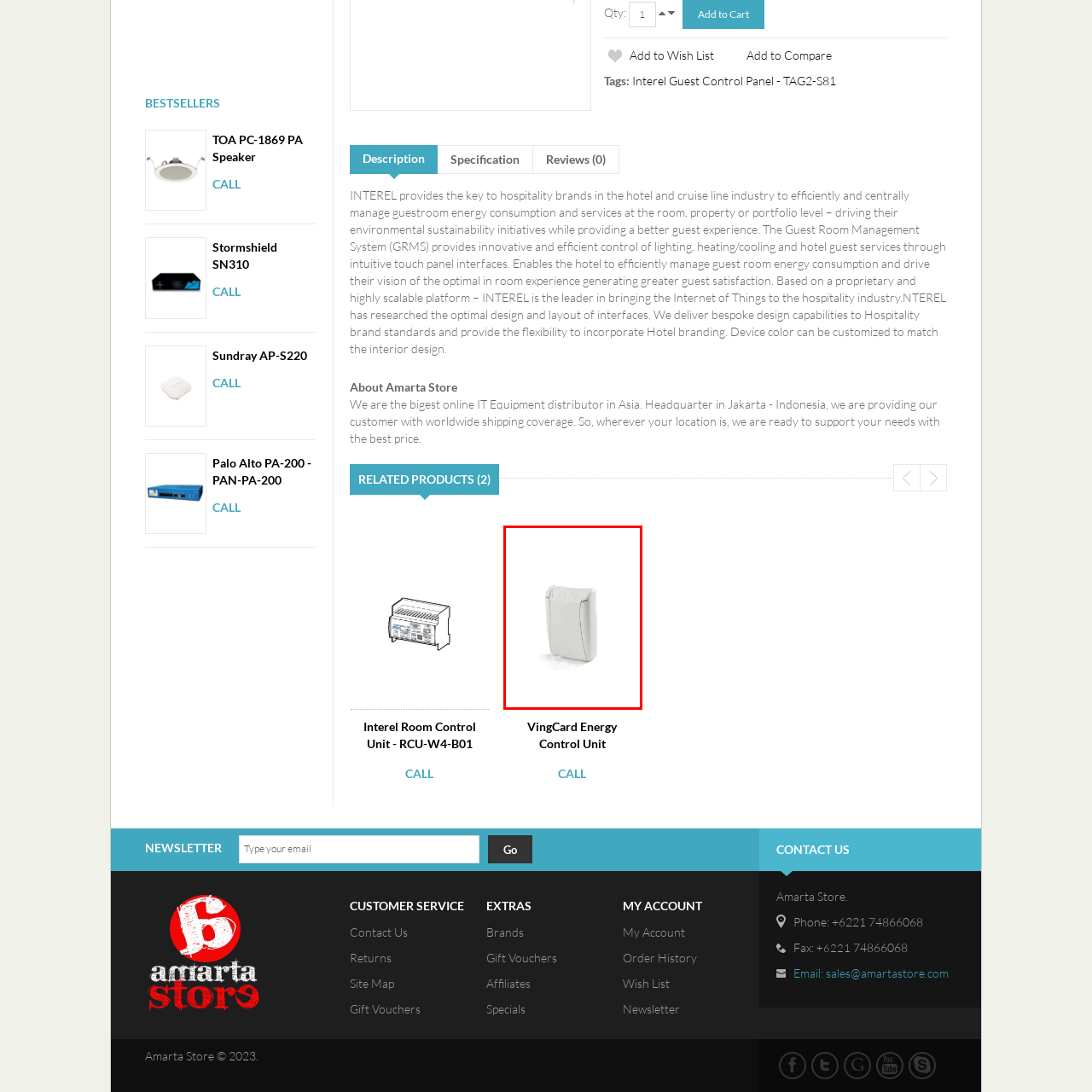Look at the region marked by the red box and describe it extensively.

The image features a sleek, compact device known as the VingCard Energy Control Unit. This unit is designed to enhance energy efficiency in hospitality settings, allowing hotels to manage guestroom energy consumption effectively. With its modern design, characterized by a clean, minimalist white exterior, the device seamlessly integrates into contemporary room decor. The VingCard Energy Control Unit is part of a broader system aimed at optimizing energy resources while improving the overall guest experience in hotels. The image reflects its functional yet stylish aesthetic, making it suitable for upscale environments.